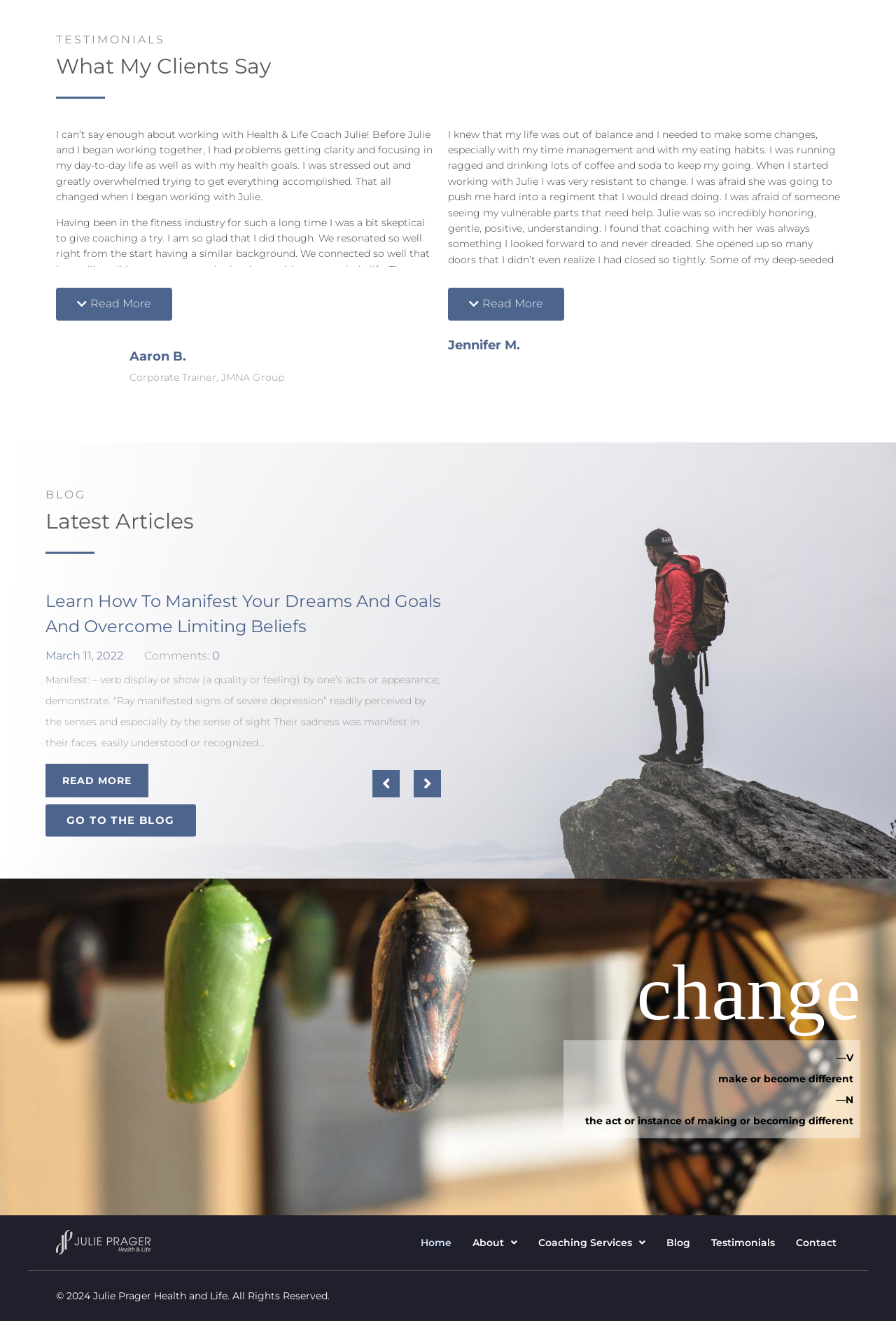Locate the bounding box coordinates of the clickable region to complete the following instruction: "View latest articles."

[0.043, 0.44, 0.5, 0.593]